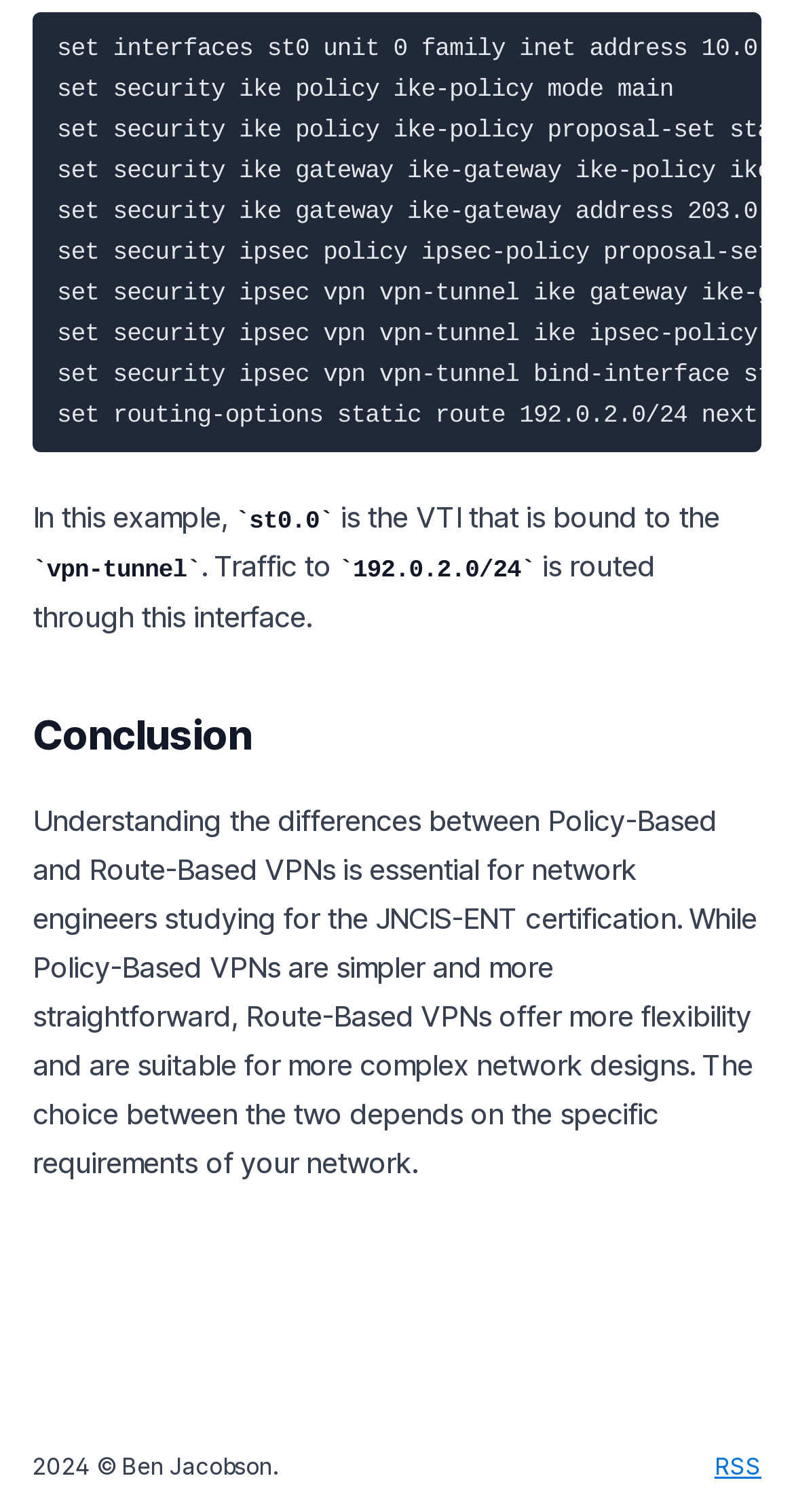What is the topic of the conclusion?
Look at the screenshot and respond with a single word or phrase.

VPN types